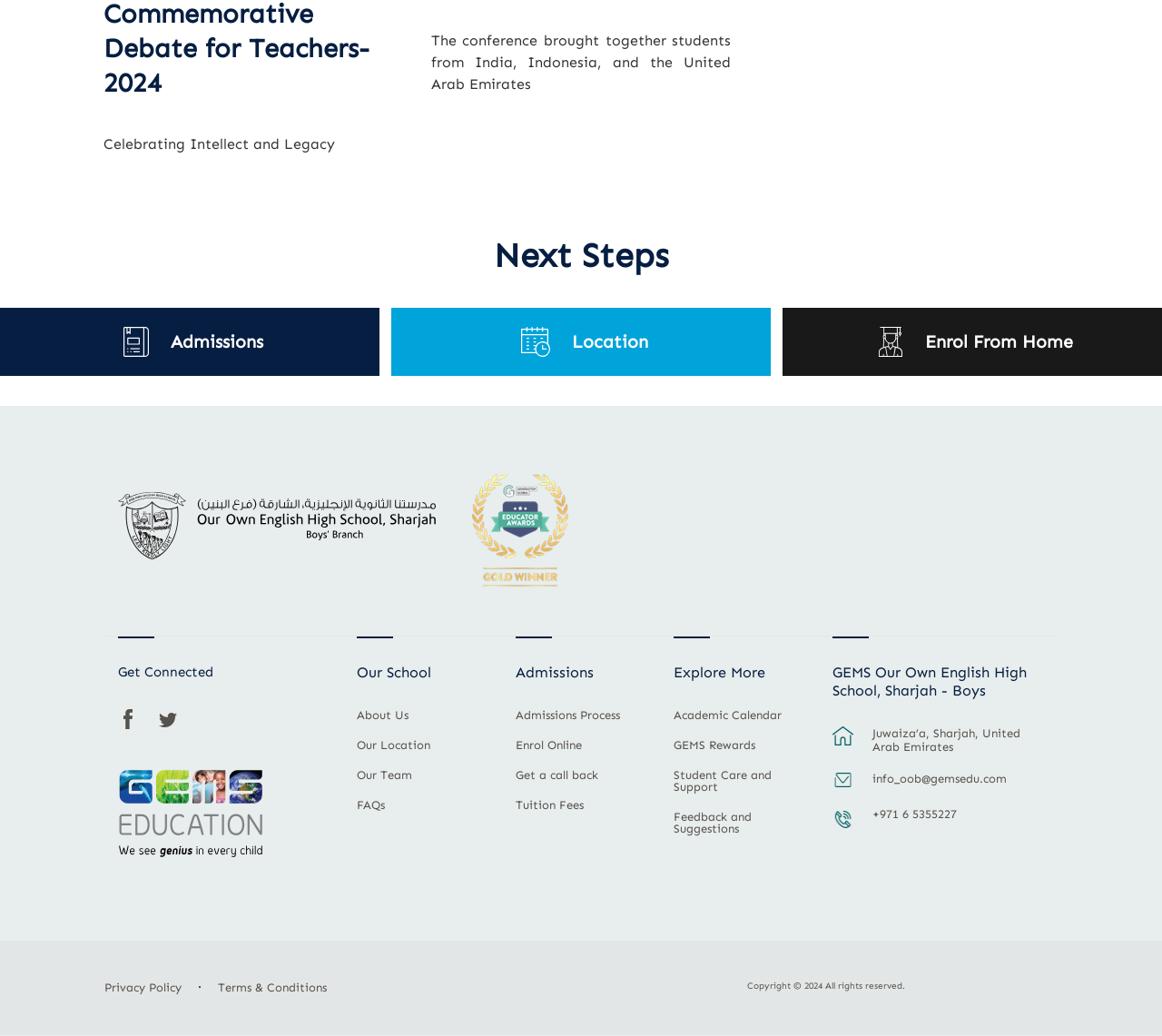Examine the screenshot and answer the question in as much detail as possible: What is the location of the school?

I found the location of the school by looking at the link element with the text 'Juwaiza’a, Sharjah, United Arab Emirates' which is located at the bottom of the page.